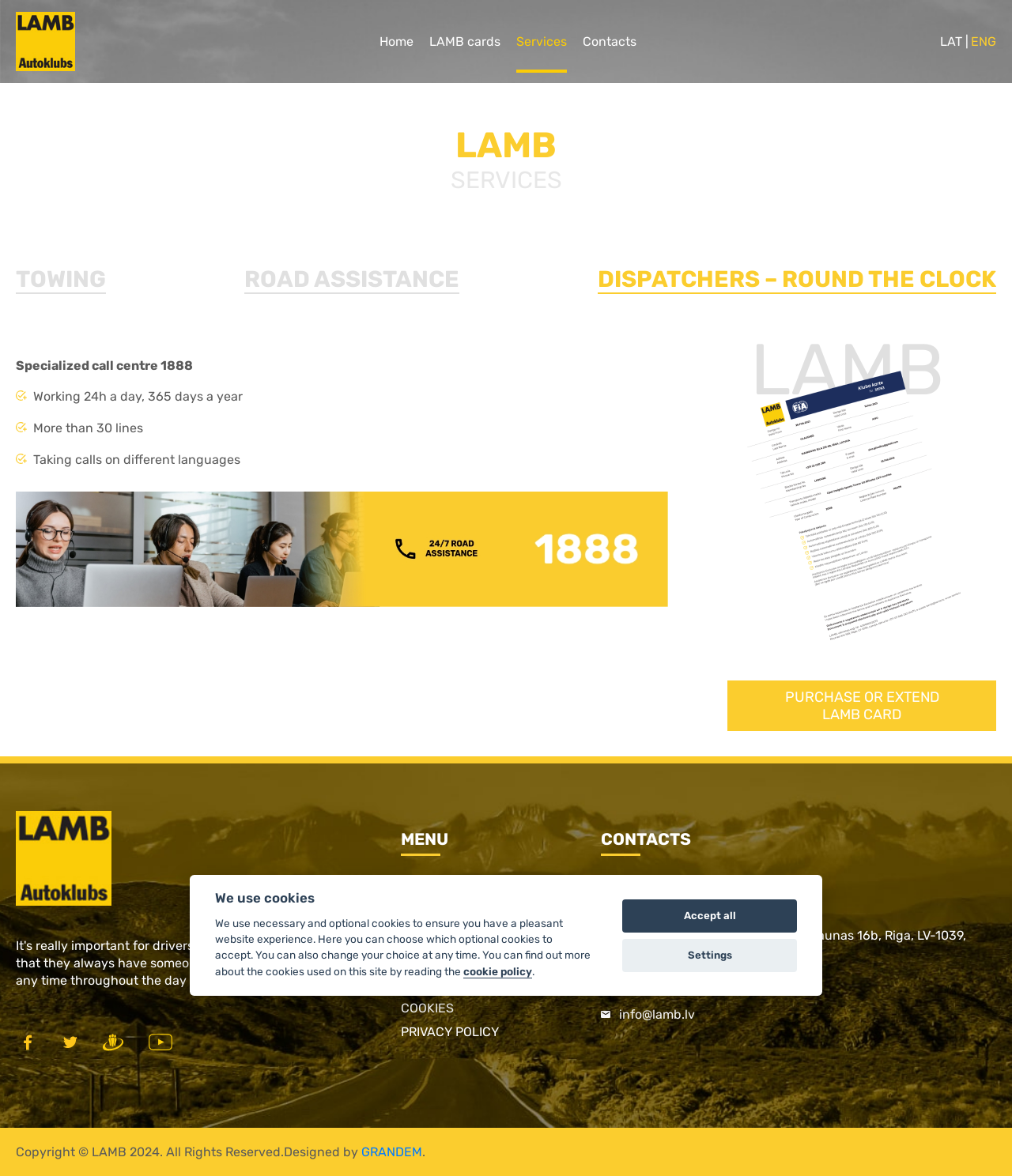How many links are there in the services section?
Provide a comprehensive and detailed answer to the question.

The services section can be identified by the heading 'SERVICES' with bounding box coordinates [0.016, 0.141, 0.984, 0.165]. Under this section, there are three links: 'TOWING', 'ROAD ASSISTANCE', and 'DISPATCHERS – ROUND THE CLOCK', which can be found with bounding box coordinates [0.016, 0.226, 0.105, 0.25], [0.241, 0.226, 0.454, 0.25], and [0.591, 0.226, 0.984, 0.25] respectively.